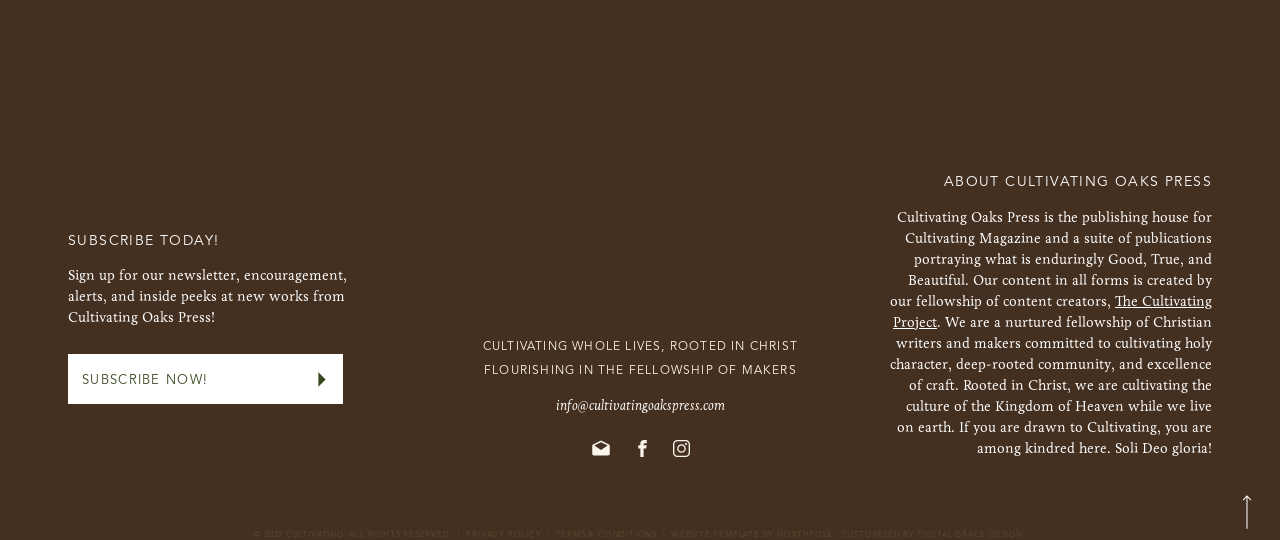Provide the bounding box coordinates for the area that should be clicked to complete the instruction: "View the privacy policy".

[0.364, 0.983, 0.423, 0.998]